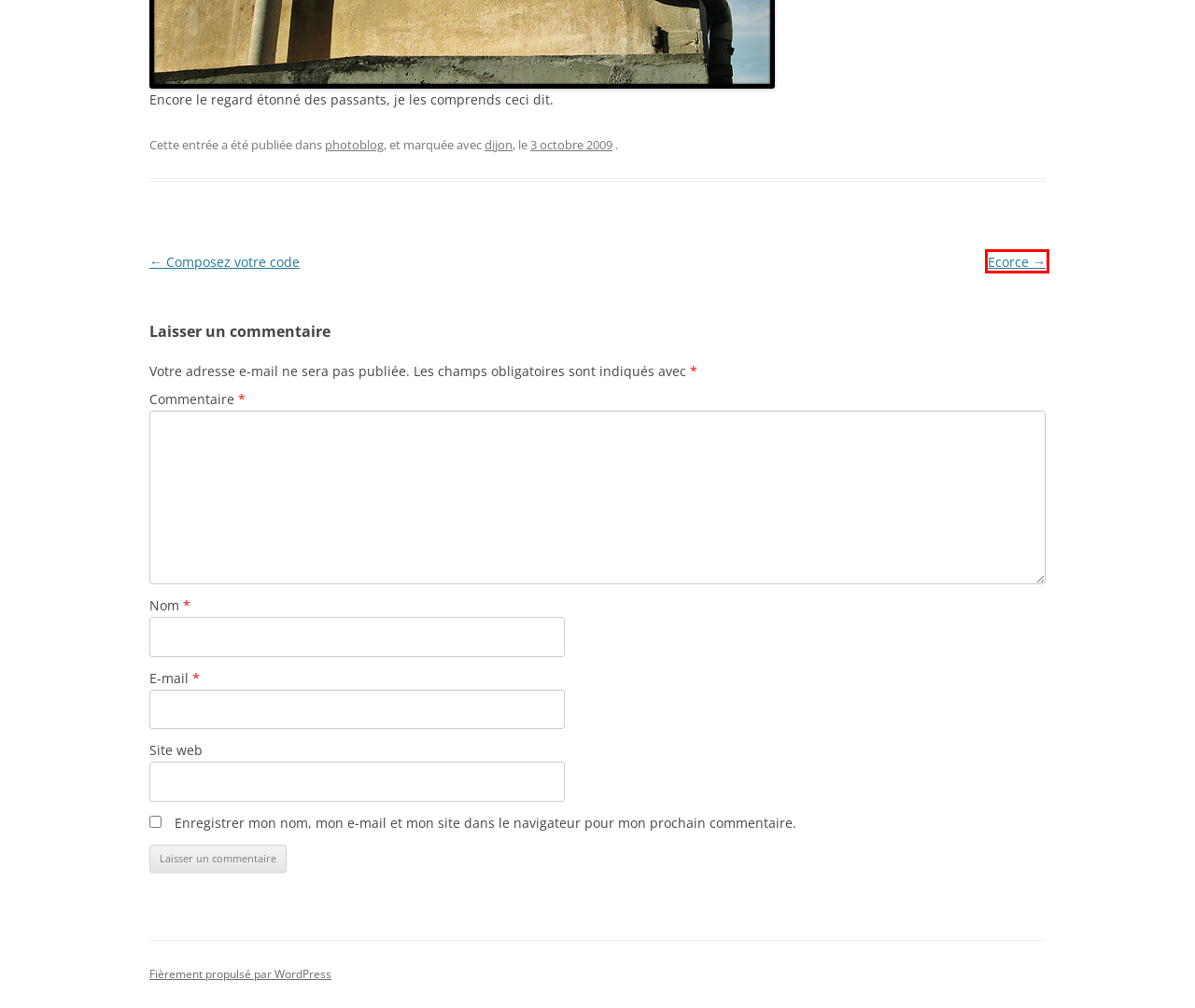Review the screenshot of a webpage containing a red bounding box around an element. Select the description that best matches the new webpage after clicking the highlighted element. The options are:
A. Ecorce | egocyte
B. Contact | egocyte
C. photoblog | egocyte
D. dijon | egocyte
E. egocyte | Fourre-tout photographique
F. Composez votre code | egocyte
G. Blog Tool, Publishing Platform, and CMS – WordPress.org
H. À propos | egocyte

A